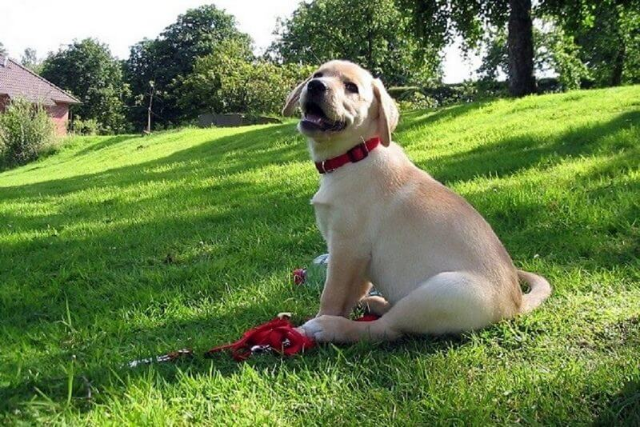Explain the details of the image you are viewing.

In this heartwarming image, a playful Labrador puppy sits contentedly on a lush green lawn, basking in the sunlight. The puppy has a light-colored coat with a slightly darker shade on its back and is wearing a bright red collar that complements its cheerful demeanor. Its ears perk up as it looks playfully at the camera, exuding a sense of curiosity and joy. Surrounded by trees and a vibrant landscape, the scene captures the essence of a joyful day outdoors, emphasizing the Labrador's affectionate and sociable nature. Nearby, a red leash lies on the ground, hinting at playful adventures and the bond shared with its owner. This image reflects the quintessential allure of raising a Labrador puppy, highlighting their friendly character from a young age.